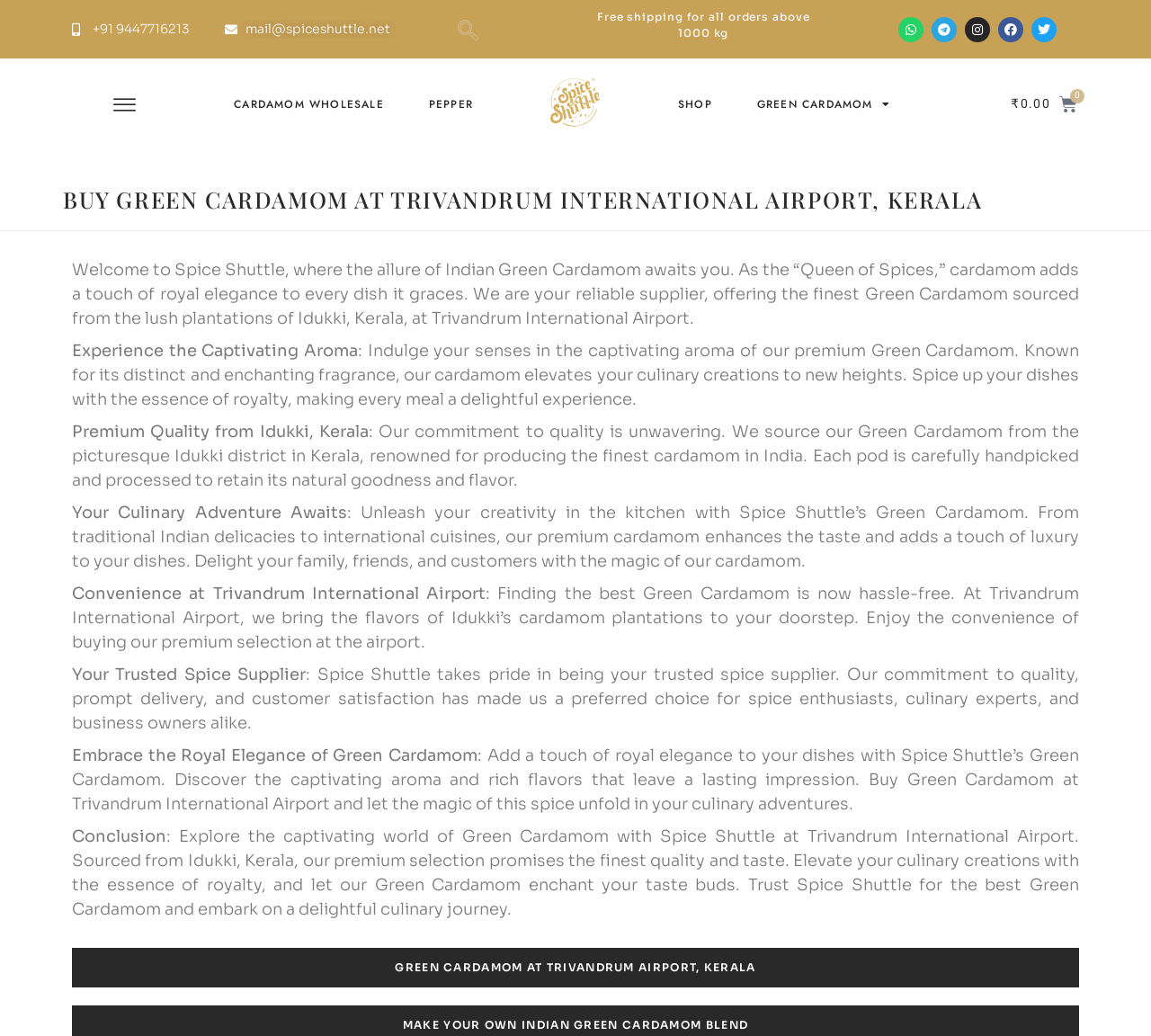What is the phone number for contact?
Please provide a full and detailed response to the question.

The phone number for contact can be found at the top of the webpage, in the first section, where it is displayed as a static text element with the bounding box coordinates [0.08, 0.02, 0.164, 0.036].